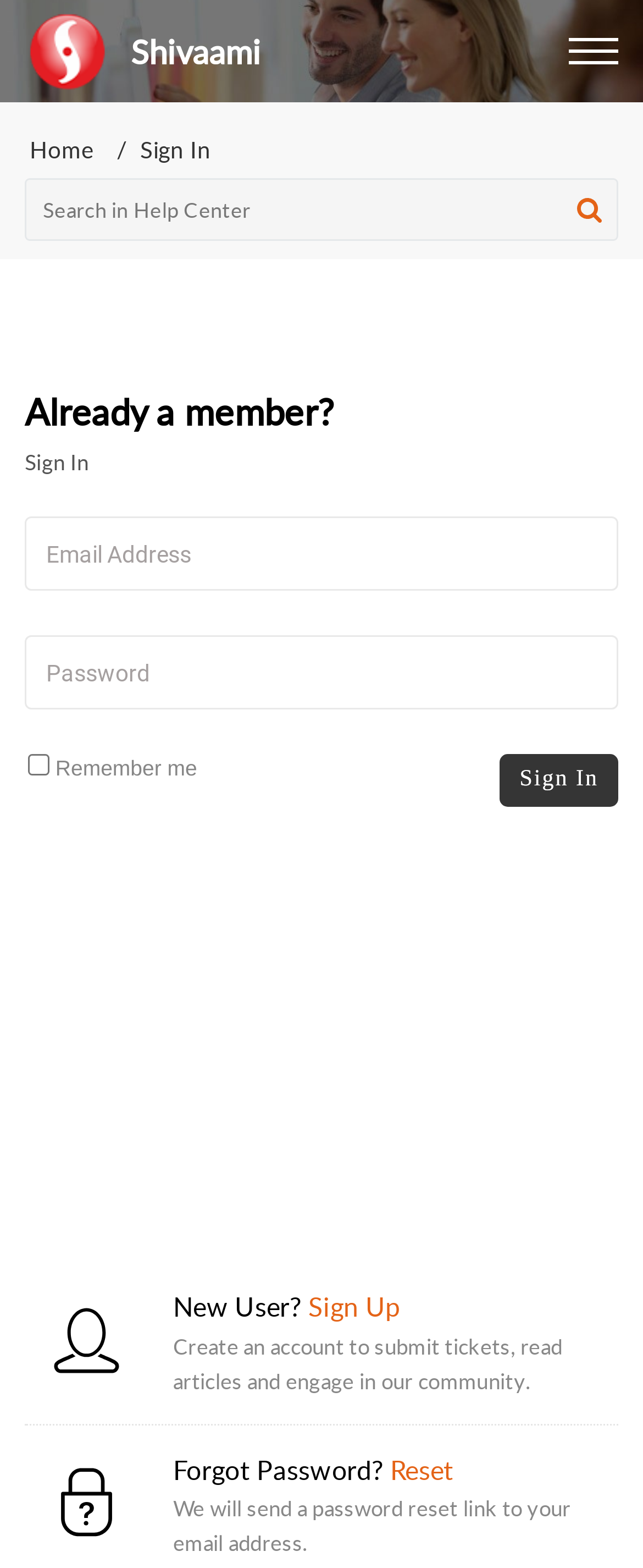Please provide a brief answer to the question using only one word or phrase: 
What is the purpose of the breadcrumbs navigation?

Show navigation path